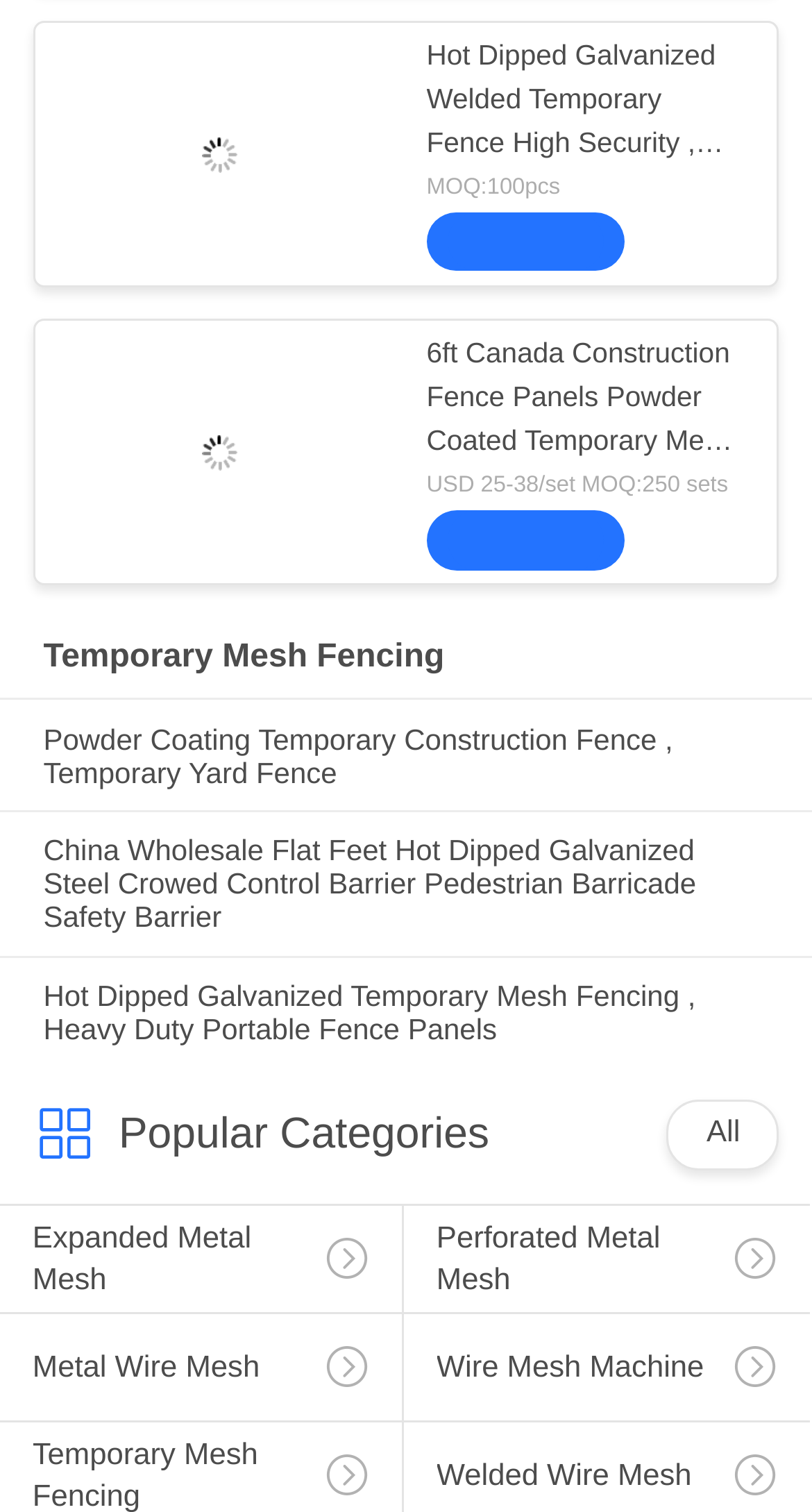Analyze the image and deliver a detailed answer to the question: What is the category of the products listed on the webpage?

The webpage contains links and headings with texts such as 'Temporary Mesh Fencing', 'Powder Coating Temporary Construction Fence', 'Hot Dipped Galvanized Temporary Mesh Fencing', and 'Welded Wire Mesh'. These texts suggest that the category of the products listed on the webpage is fencing products.